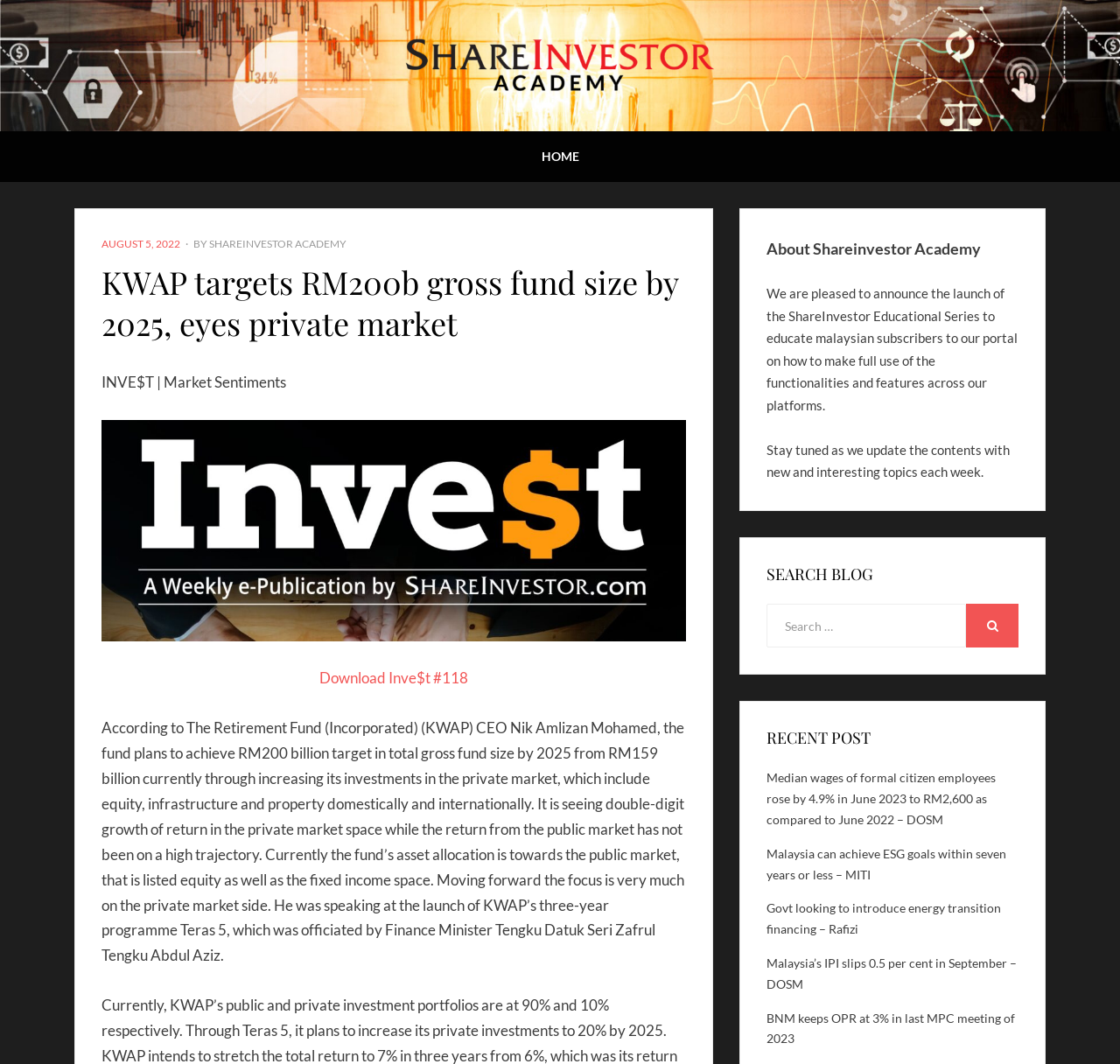Using the information in the image, give a detailed answer to the following question: What is the current asset allocation of KWAP's fund?

The article states that currently, the fund's asset allocation is towards the public market, which includes listed equity and fixed income space.